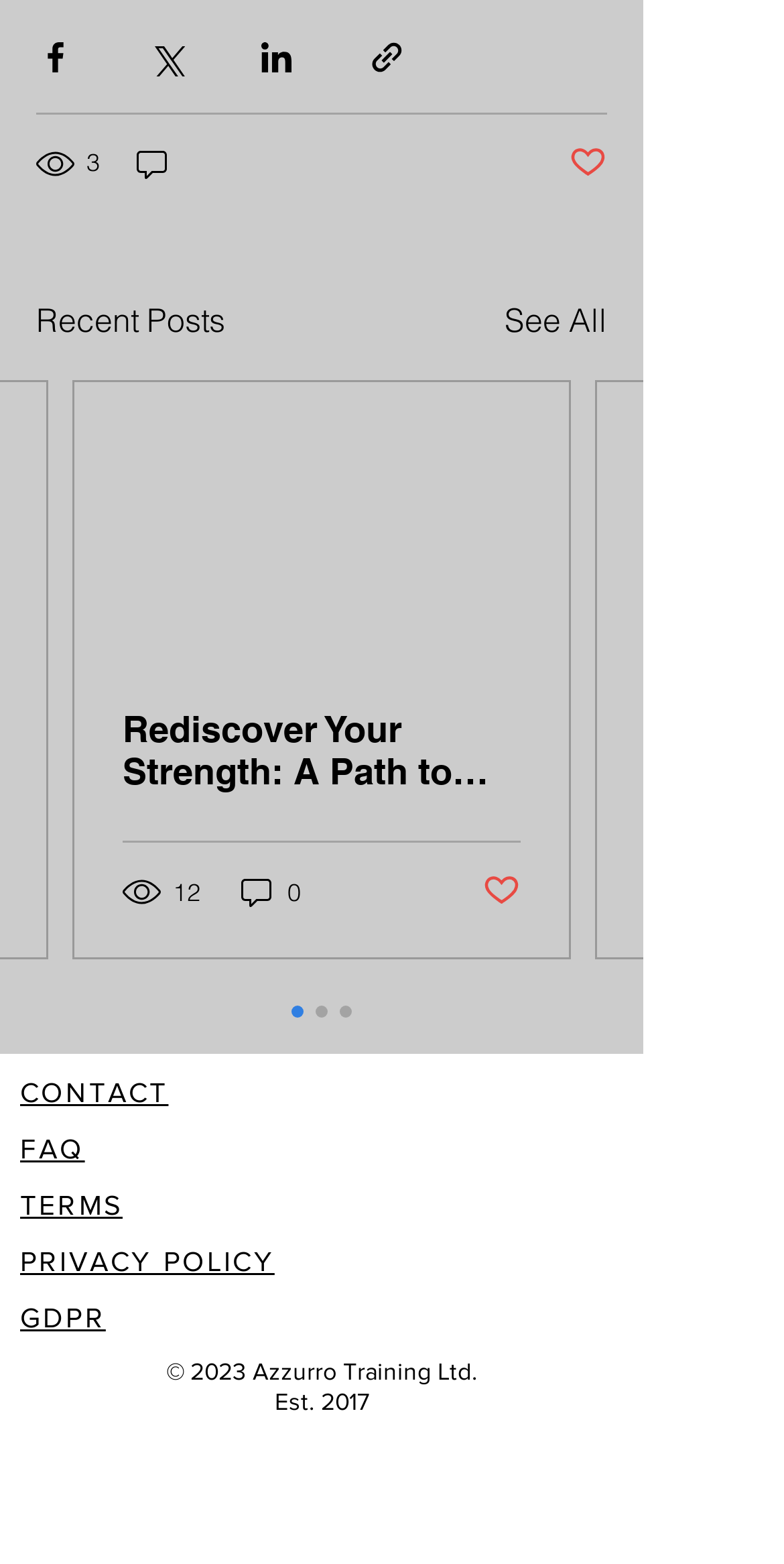What is the purpose of the 'Post not marked as liked' button?
Based on the image, answer the question with a single word or brief phrase.

Like a post